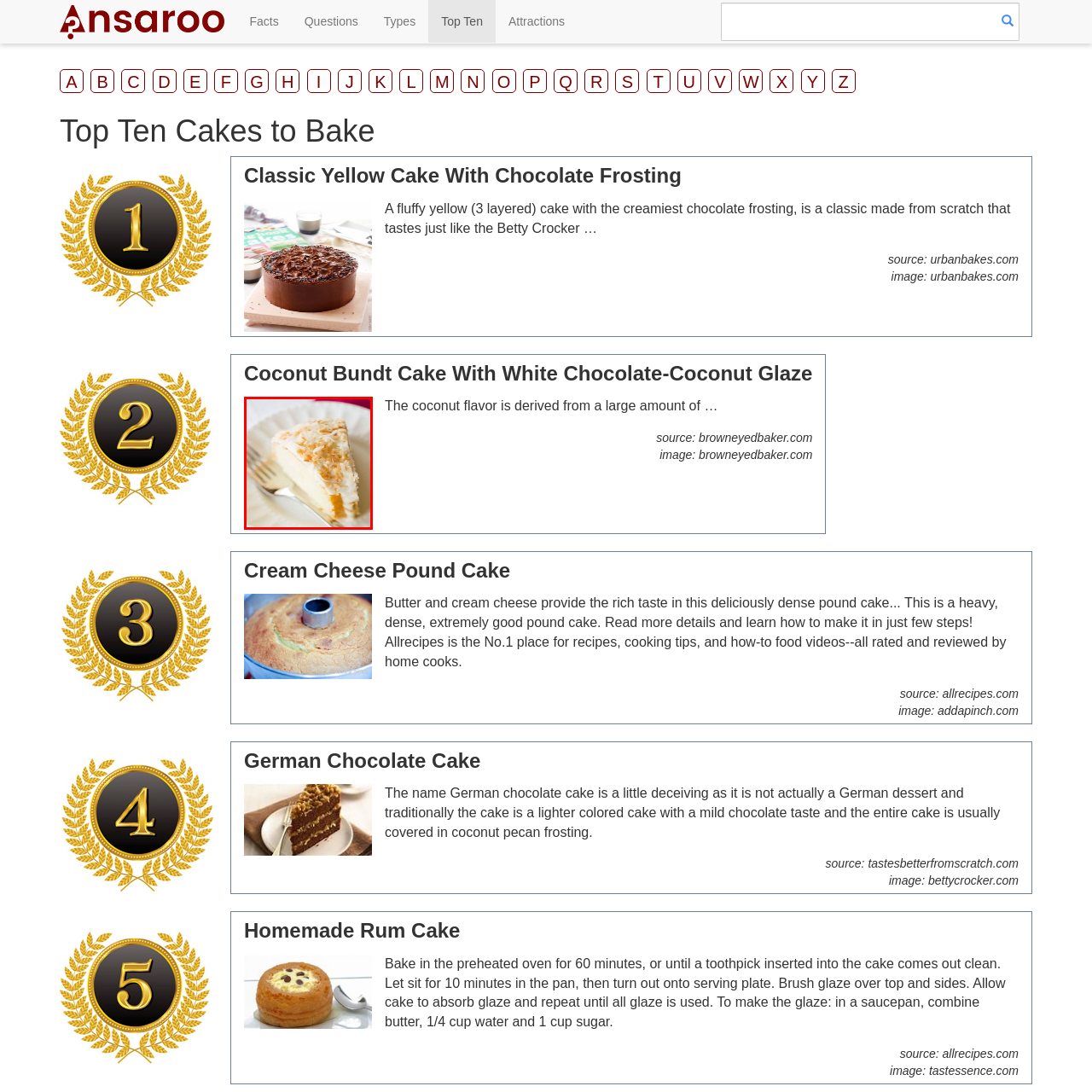What adds a pop of color to the presentation? Look at the image outlined by the red bounding box and provide a succinct answer in one word or a brief phrase.

the vibrant background